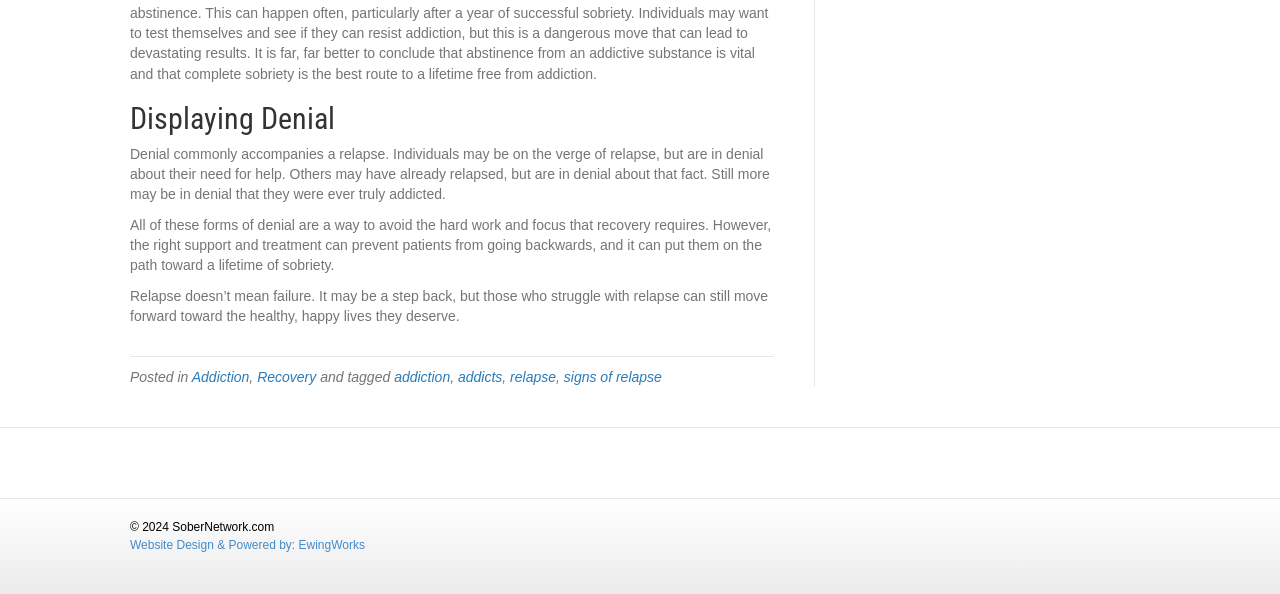Find the bounding box coordinates for the area you need to click to carry out the instruction: "Click on 'signs of relapse'". The coordinates should be four float numbers between 0 and 1, indicated as [left, top, right, bottom].

[0.44, 0.622, 0.517, 0.648]